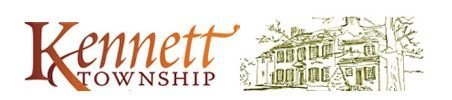Elaborate on the image by describing it in detail.

The image features the official logo of Kennett Township, illustrating the community's identity and heritage. On the left, the word "Kennett" is displayed in a stylized, flowing script, symbolizing the township's inviting nature. Adjacent to it is the word "TOWNSHIP," prominently set in bold text, establishing the official standing of the local government. To the right, a detailed sketch of a historic building surrounded by trees captures the essence of Kennett Square's architectural beauty and natural surroundings. This logo represents the township's commitment to preserving its history while fostering community engagement, as highlighted by upcoming events such as the Kennett Tele-Town Hall inviting residents to connect with municipal leaders for discussions during challenging times.